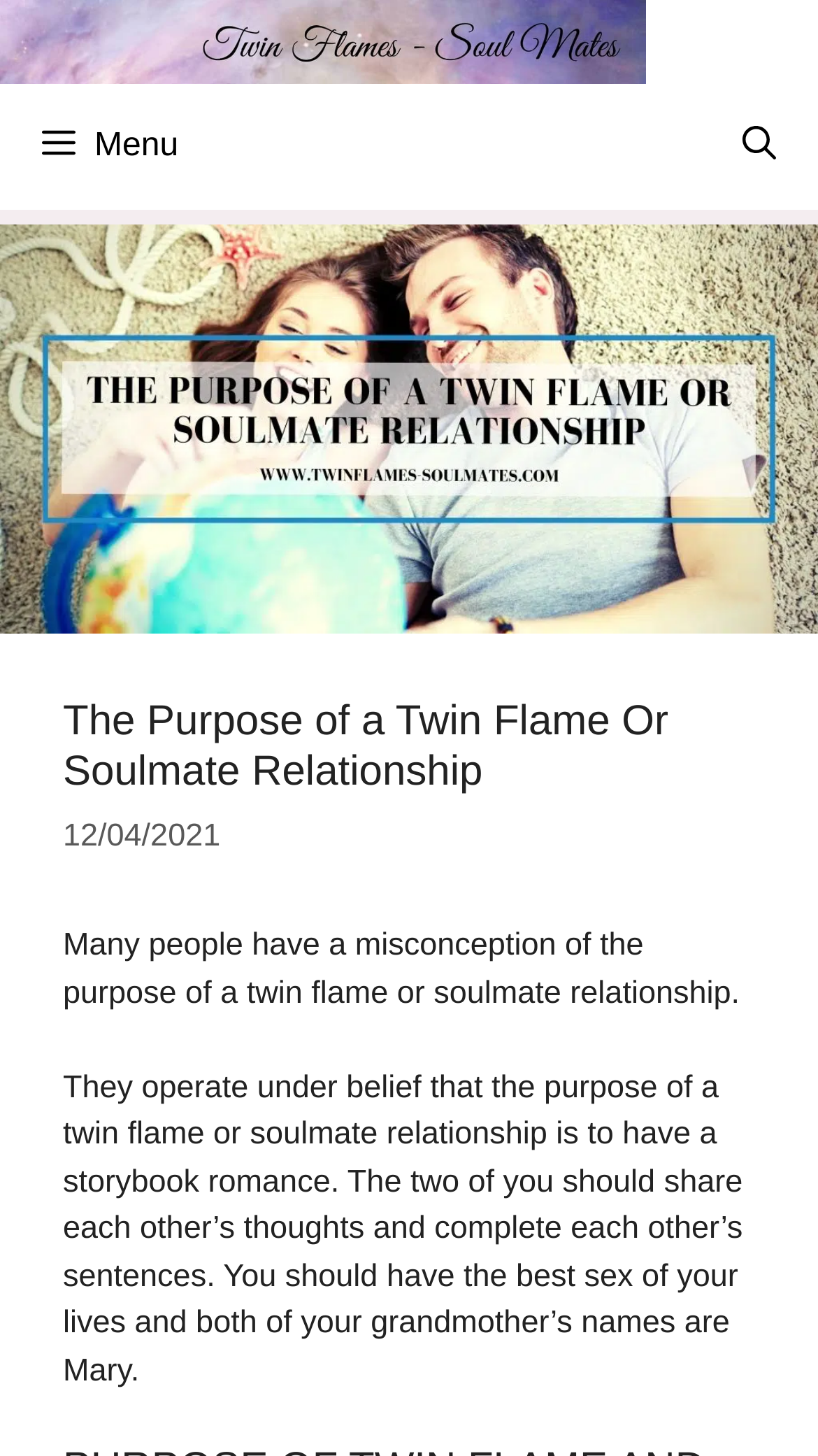Identify the main title of the webpage and generate its text content.

The Purpose of a Twin Flame Or Soulmate Relationship